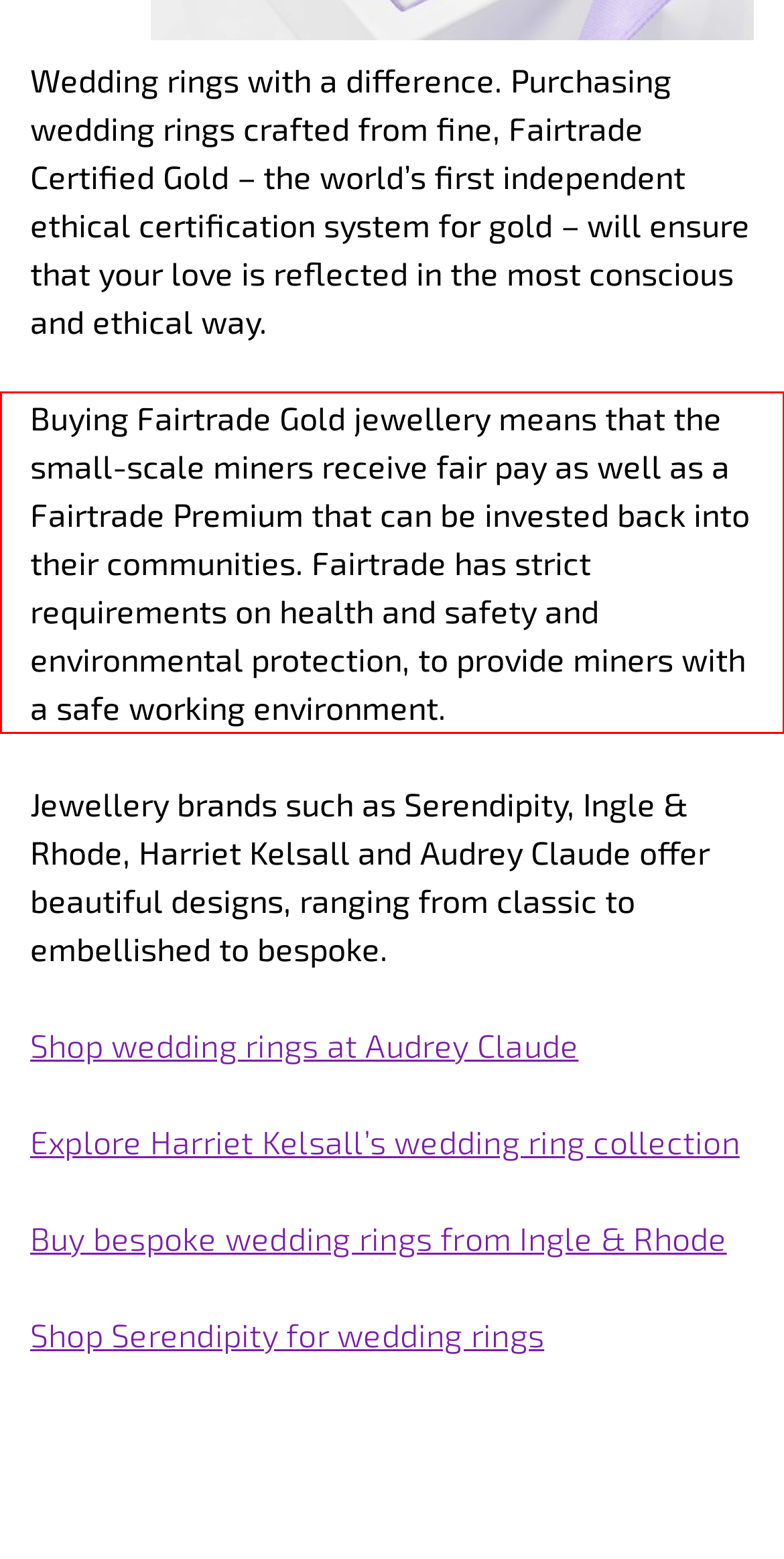From the given screenshot of a webpage, identify the red bounding box and extract the text content within it.

Buying Fairtrade Gold jewellery means that the small-scale miners receive fair pay as well as a Fairtrade Premium that can be invested back into their communities. Fairtrade has strict requirements on health and safety and environmental protection, to provide miners with a safe working environment.